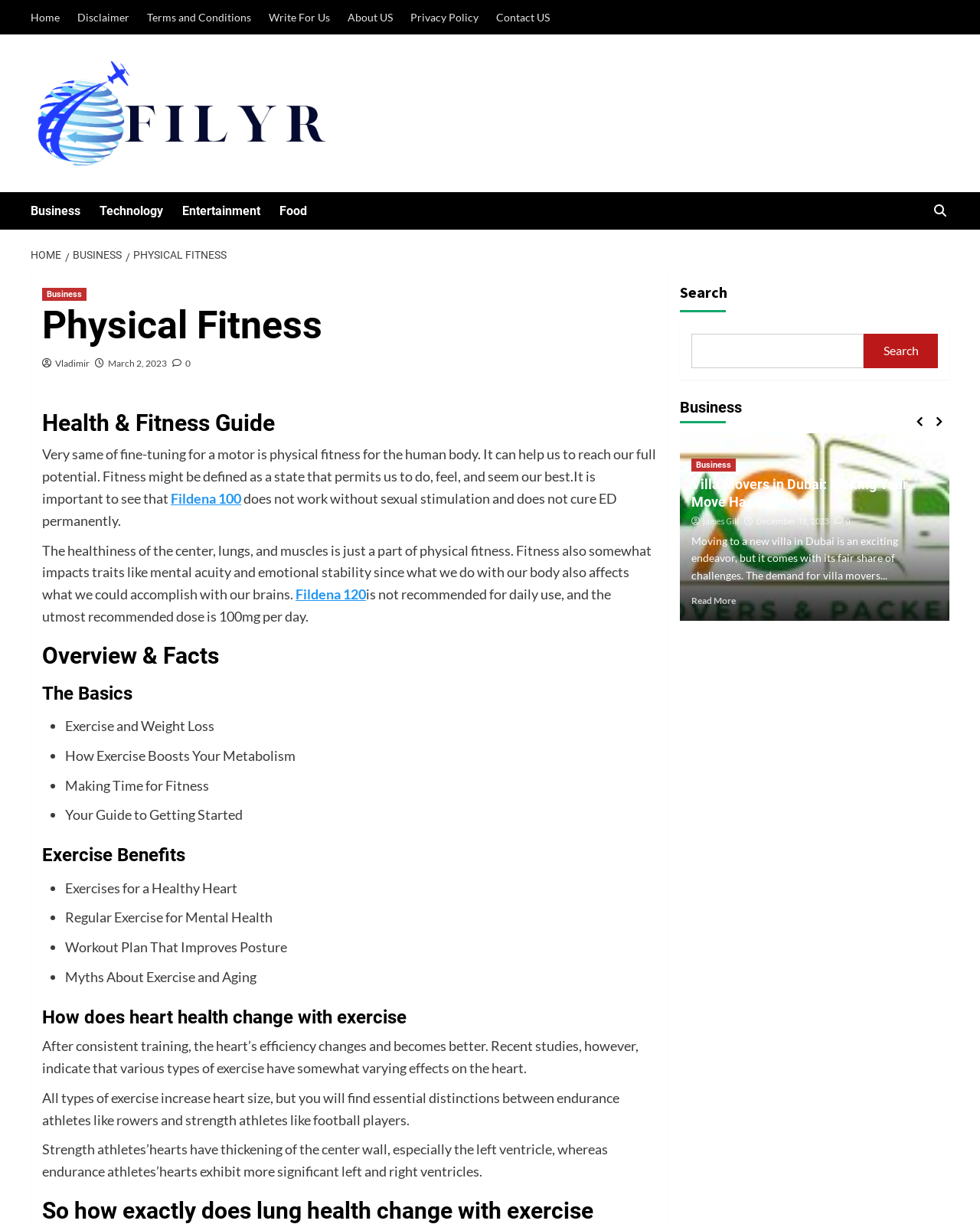By analyzing the image, answer the following question with a detailed response: Are there any links to other articles on the webpage?

I can see that there are links to other articles on the webpage because there are multiple 'link' elements with different text contents, such as 'Fildena 100', 'Fildena 120', and 'Villa Movers in Dubai: Making Your Move Hassle-Free', which suggest that they are links to other articles or pages.